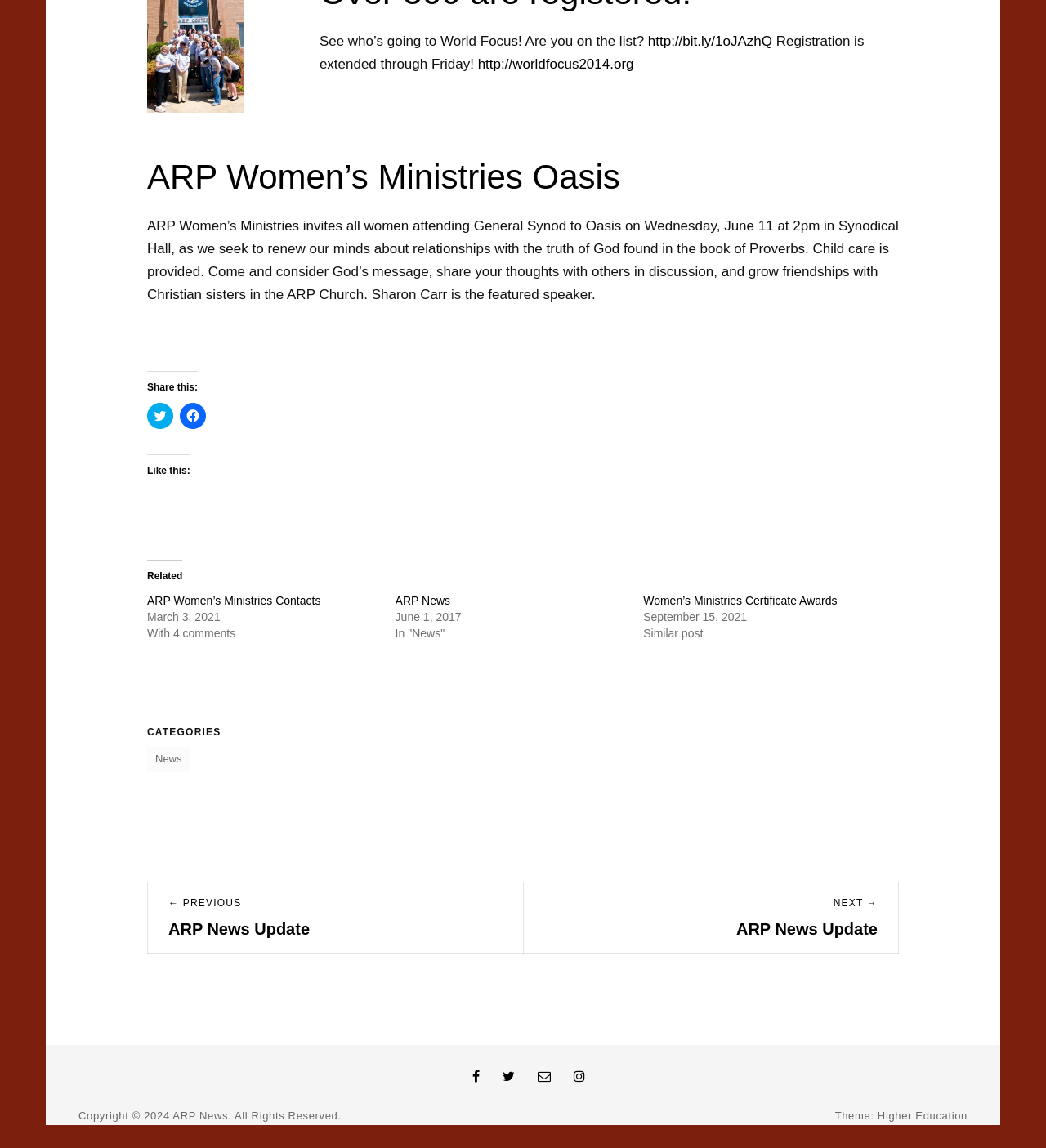Please determine the bounding box coordinates of the area that needs to be clicked to complete this task: 'Like this post'. The coordinates must be four float numbers between 0 and 1, formatted as [left, top, right, bottom].

[0.141, 0.424, 0.859, 0.463]